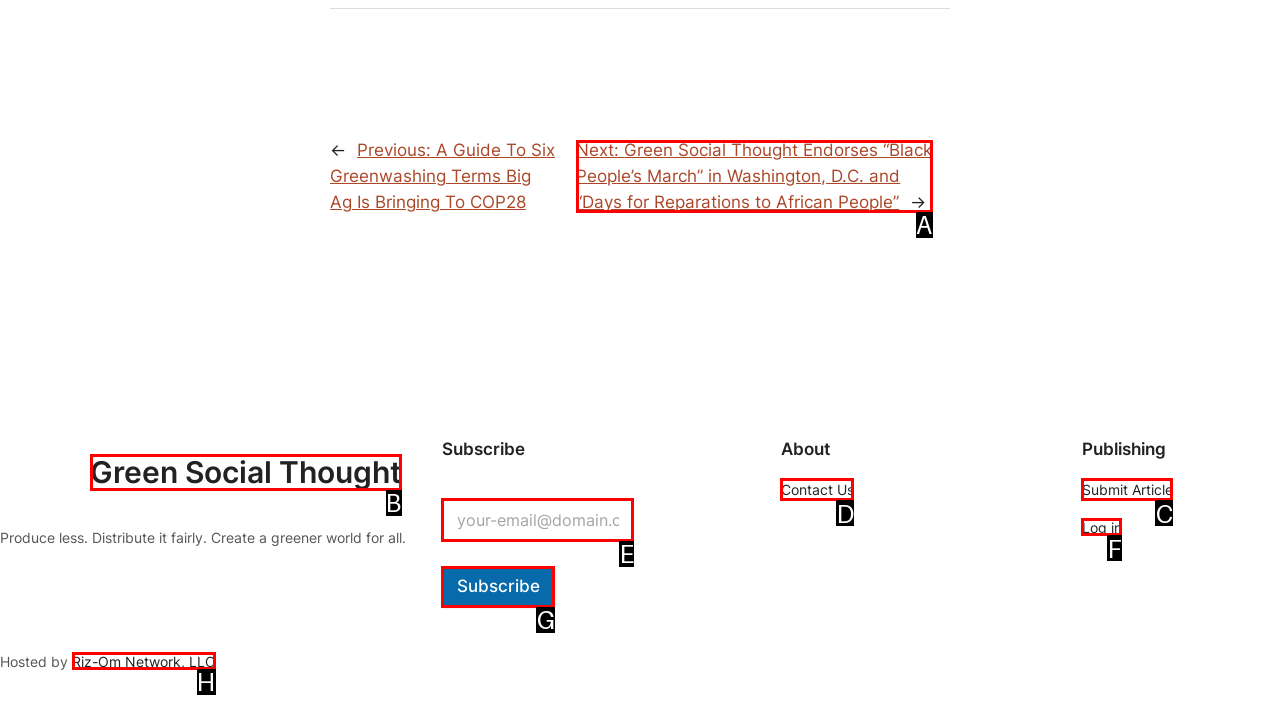Which letter corresponds to the correct option to complete the task: Contact us?
Answer with the letter of the chosen UI element.

D